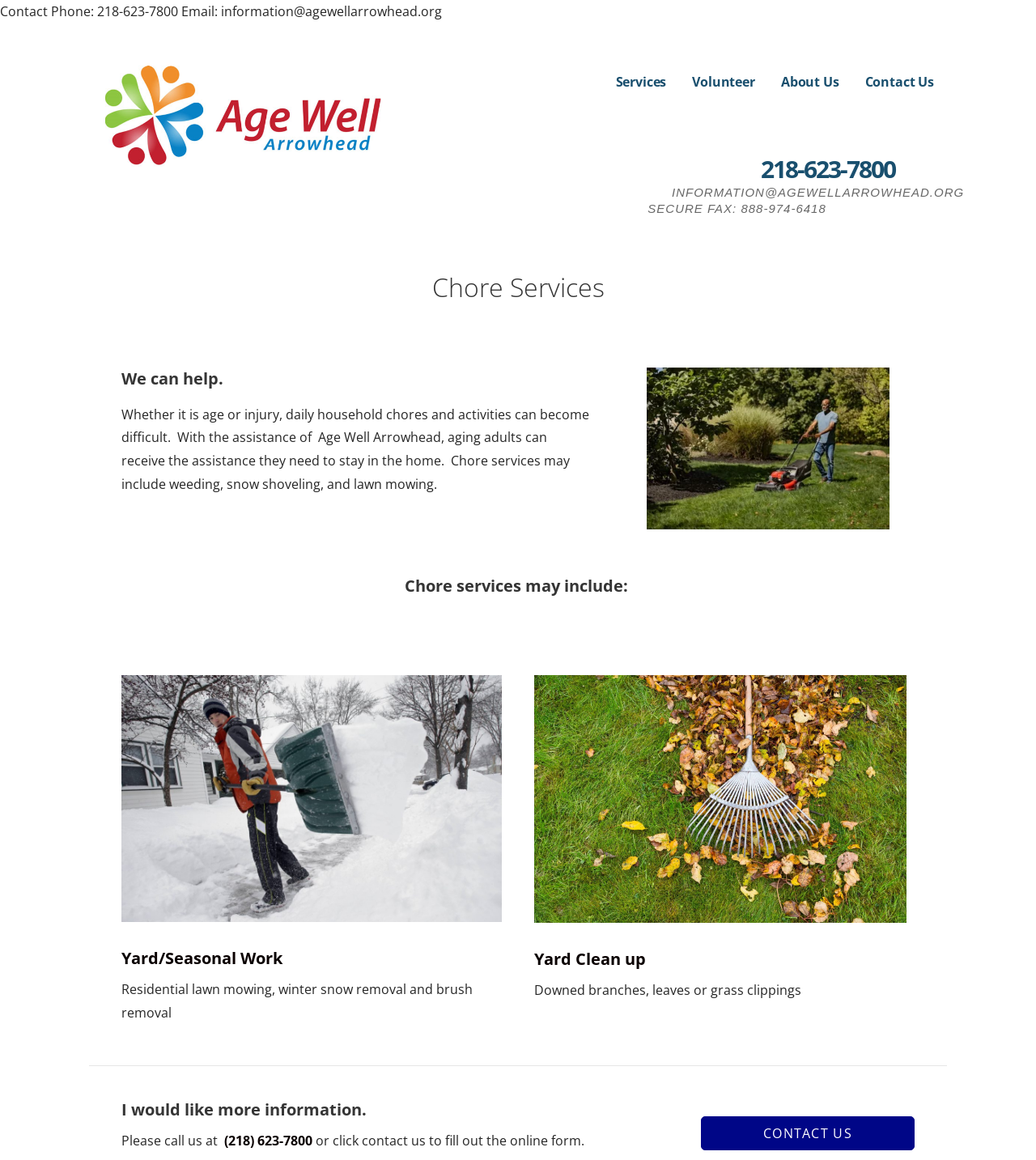Using the element description Yard Clean up, predict the bounding box coordinates for the UI element. Provide the coordinates in (top-left x, top-left y, bottom-right x, bottom-right y) format with values ranging from 0 to 1.

[0.516, 0.817, 0.623, 0.836]